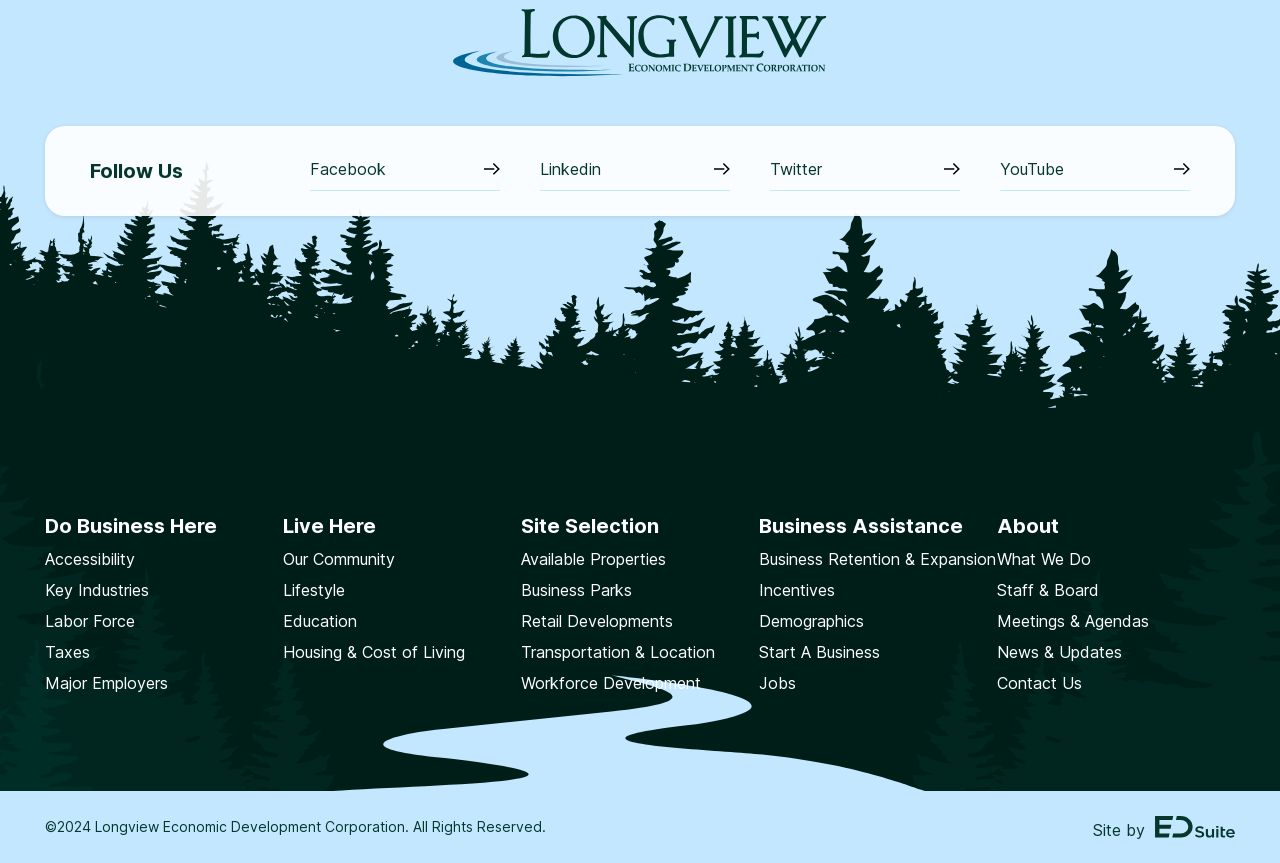What is the section title above 'Available Properties'?
Please provide a detailed and thorough answer to the question.

I found the section title above 'Available Properties' by looking at the links and their positions. 'Available Properties' is a link, and it is below another link 'Site Selection'. The y-coordinate of 'Available Properties' is higher than that of 'Site Selection', so I concluded that 'Site Selection' is the section title above 'Available Properties'.